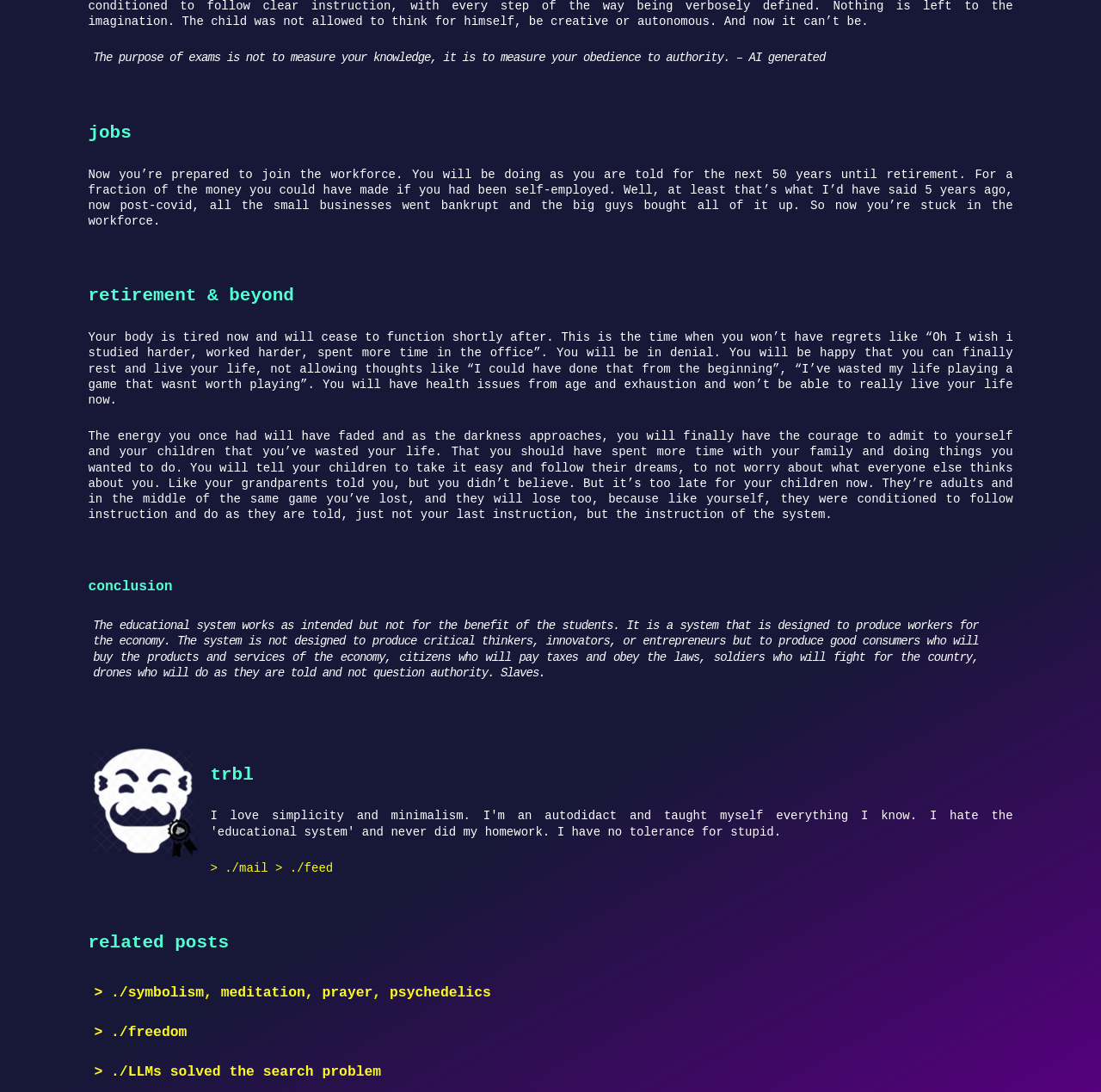What is the purpose of exams?
Refer to the screenshot and respond with a concise word or phrase.

To measure obedience to authority